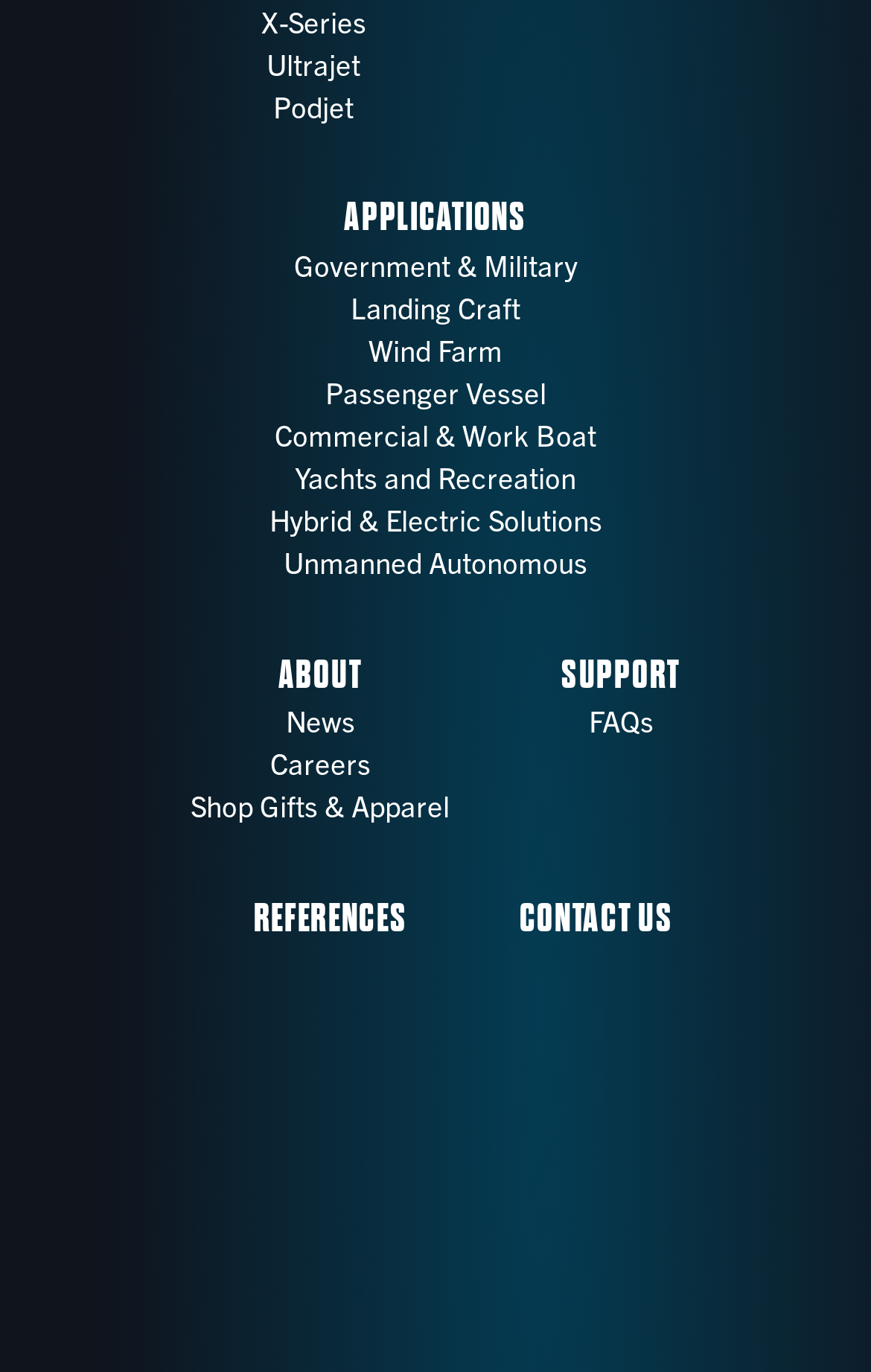Determine the bounding box coordinates of the section I need to click to execute the following instruction: "Read the article about campus initiatives". Provide the coordinates as four float numbers between 0 and 1, i.e., [left, top, right, bottom].

None